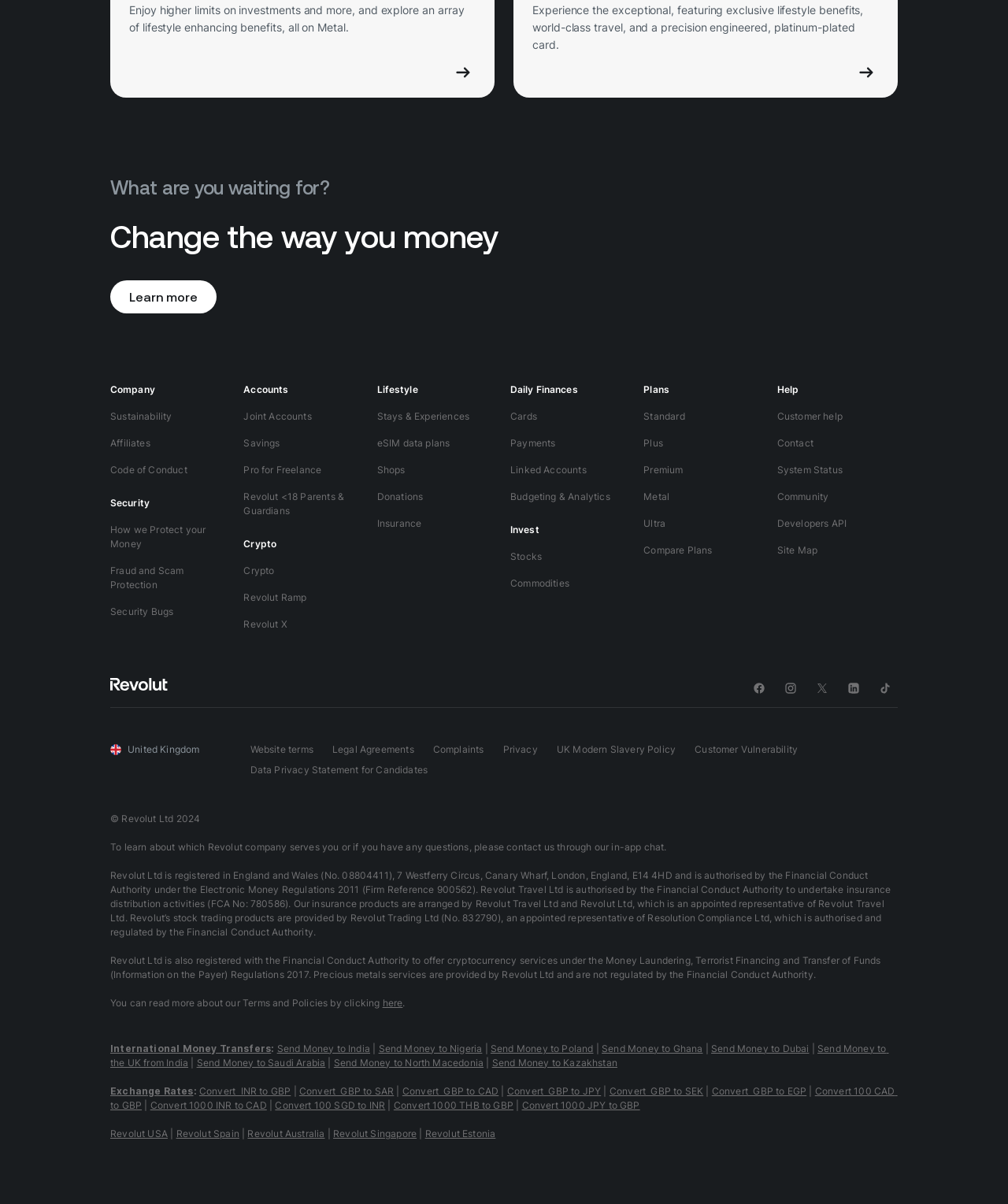What is the purpose of the 'Learn more' link?
Give a comprehensive and detailed explanation for the question.

The 'Learn more' link is likely to provide more information about the company, its services, and its mission, as it is placed below the company's slogan and above the description of the company's services.